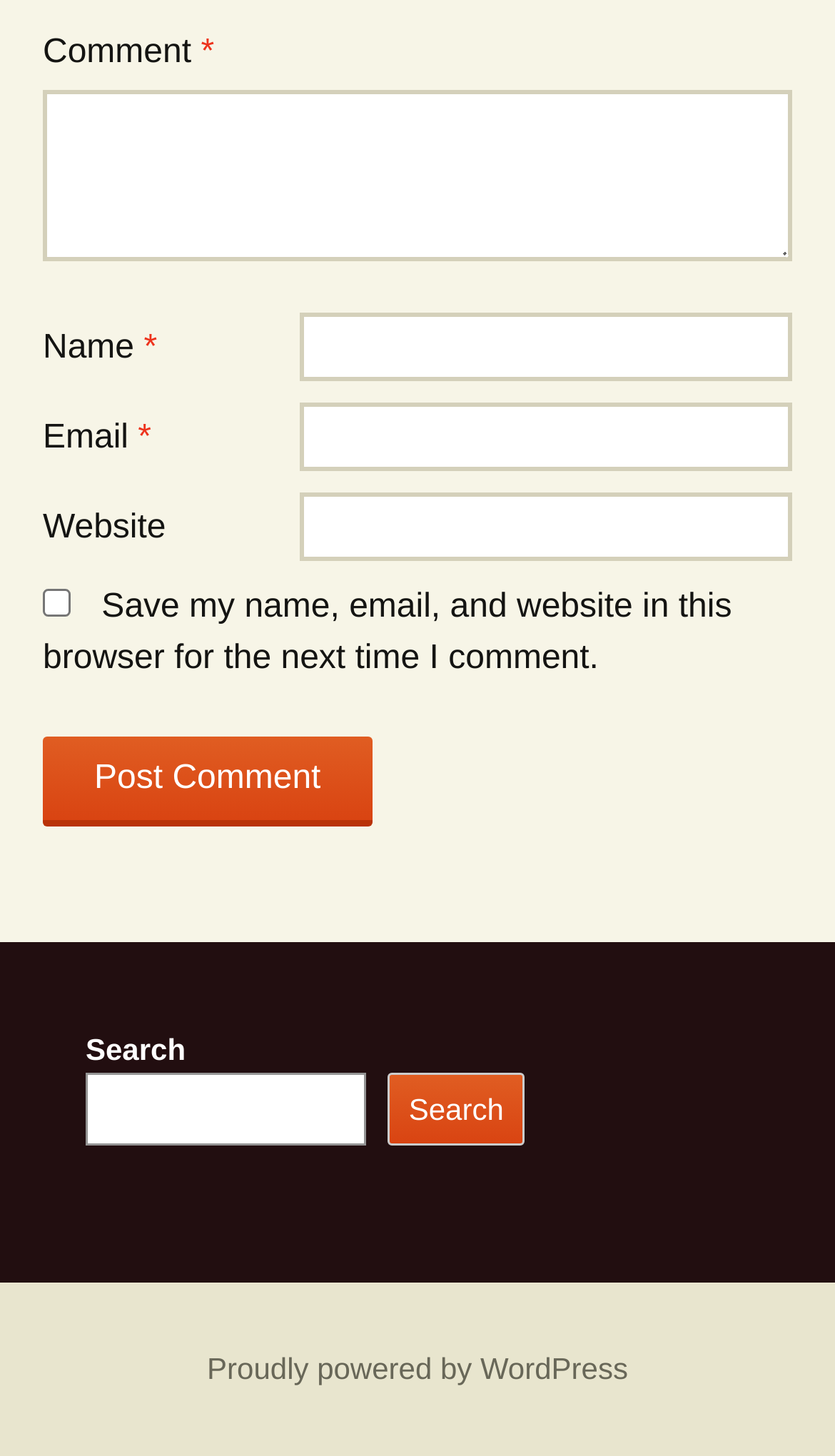Please specify the bounding box coordinates for the clickable region that will help you carry out the instruction: "Click the post comment button".

[0.051, 0.505, 0.446, 0.567]